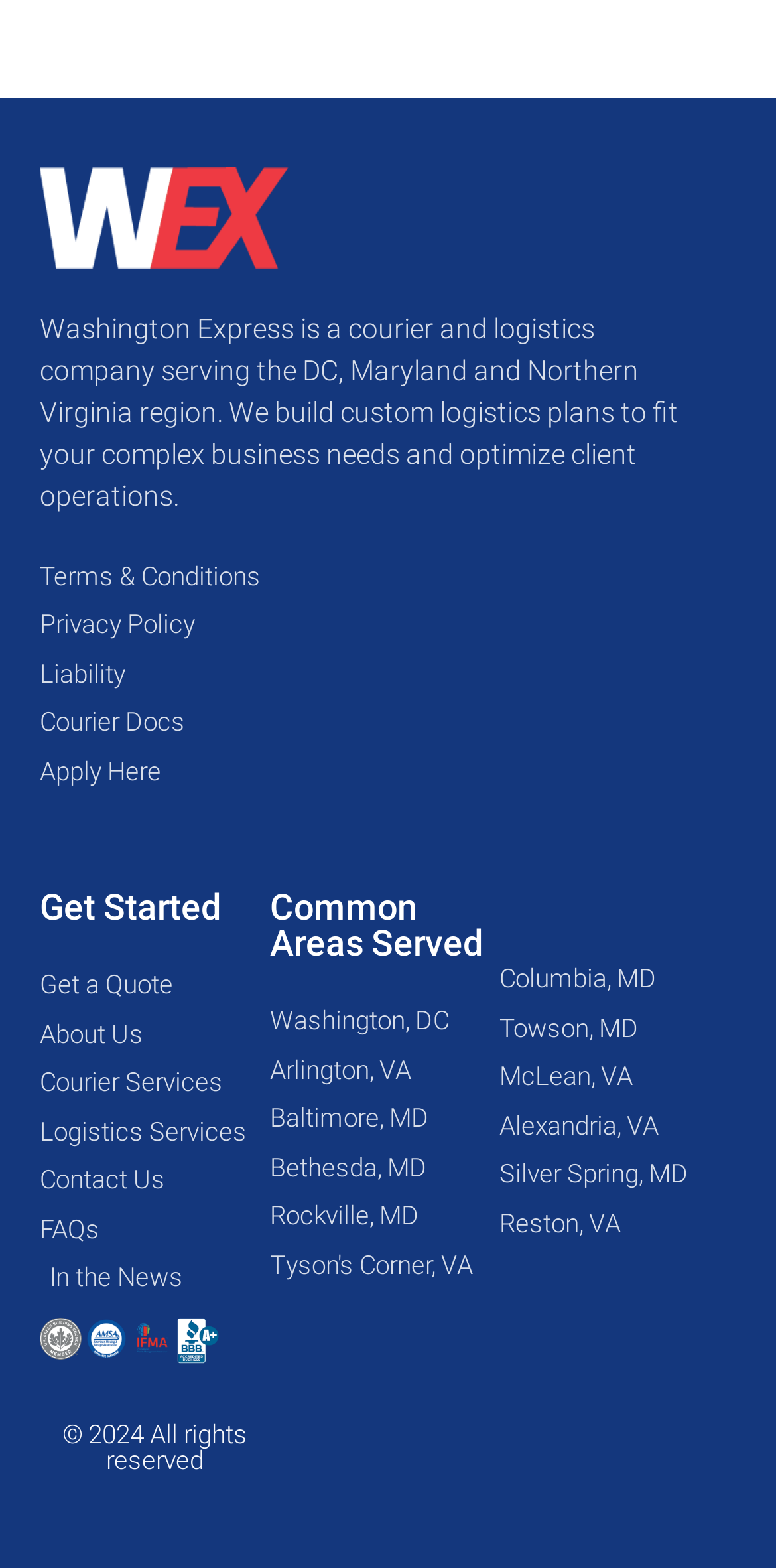Point out the bounding box coordinates of the section to click in order to follow this instruction: "Apply for a job".

[0.051, 0.479, 0.949, 0.504]